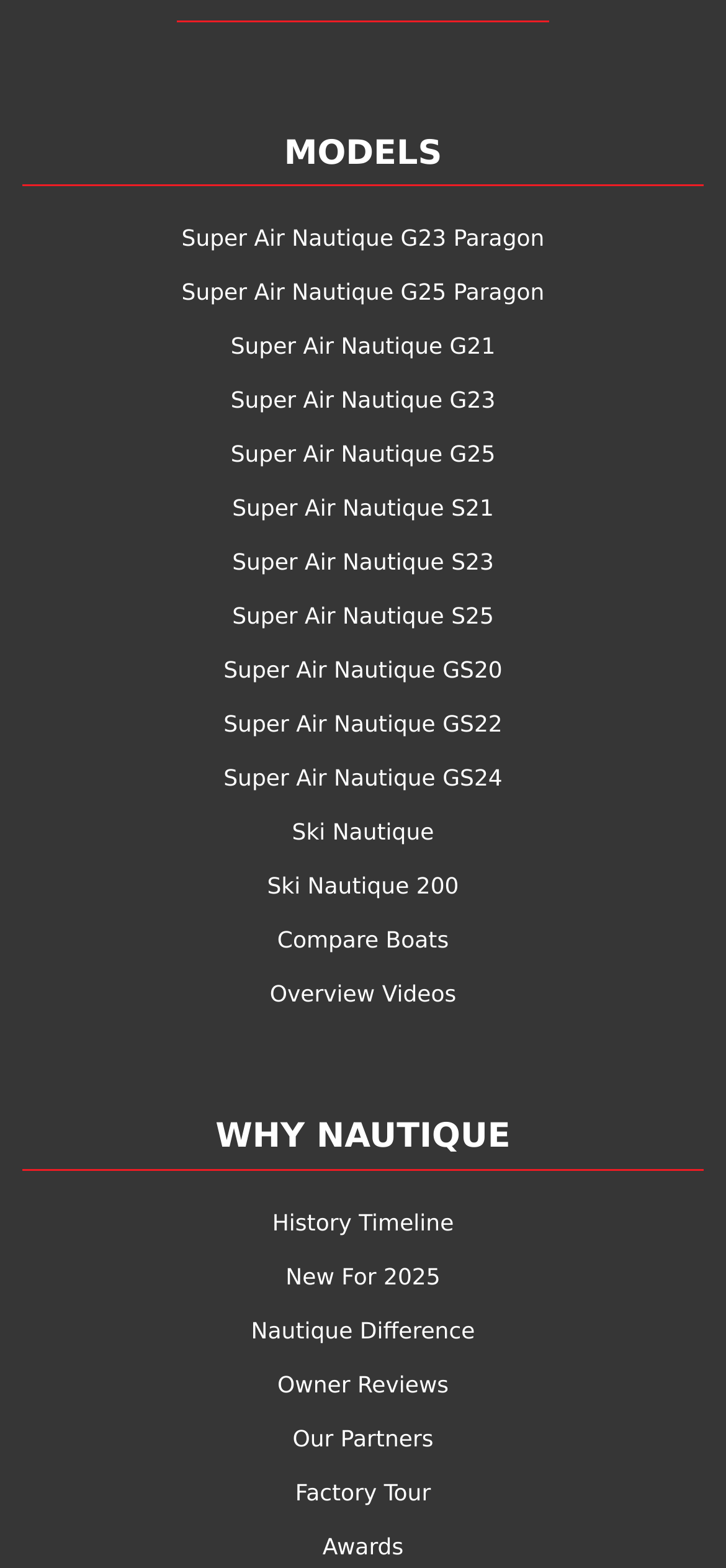Please determine the bounding box coordinates of the section I need to click to accomplish this instruction: "View Super Air Nautique G23 Paragon details".

[0.25, 0.144, 0.75, 0.16]